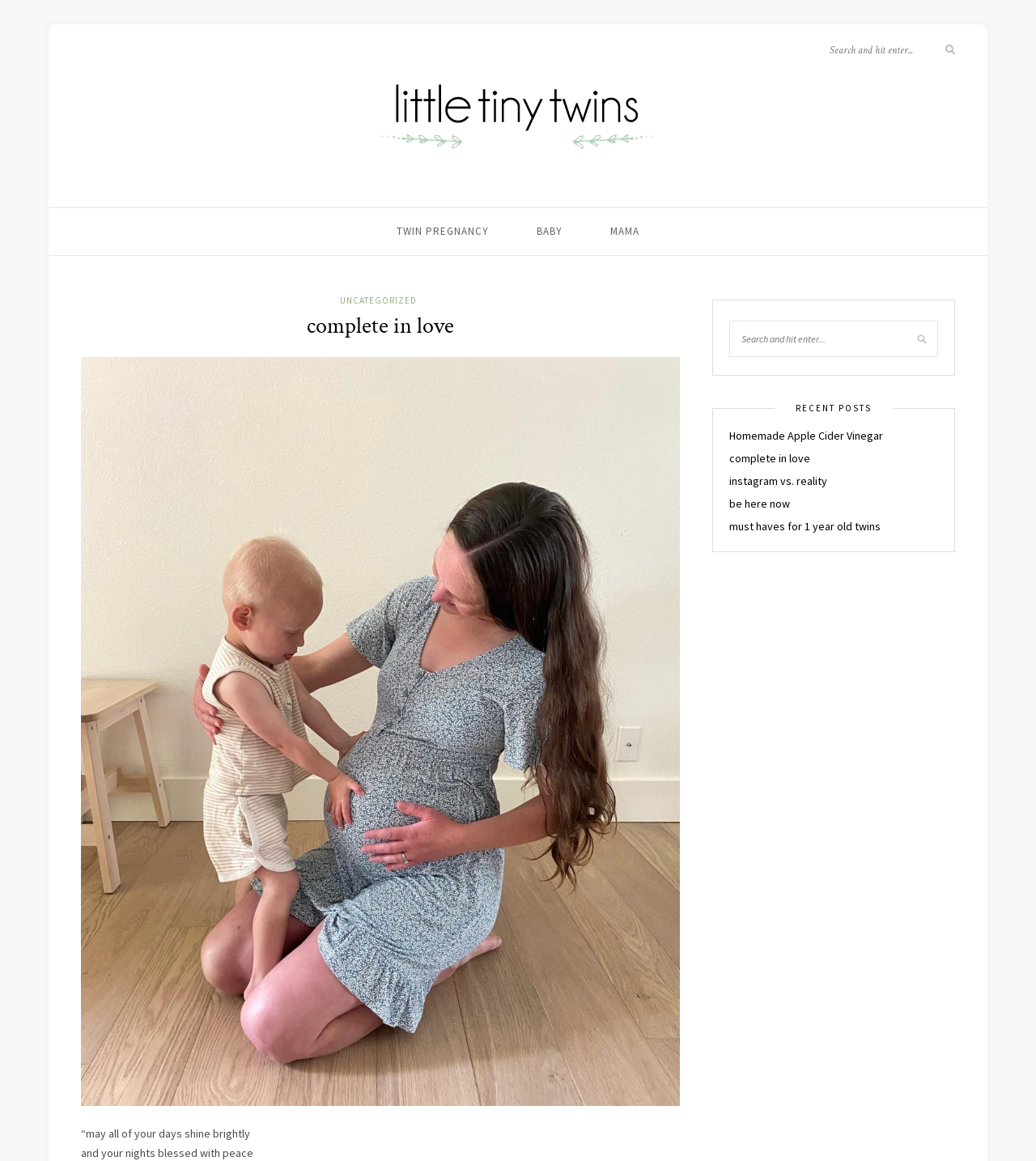Offer an extensive depiction of the webpage and its key elements.

The webpage appears to be a personal blog or website with a warm and peaceful tone. At the top, there is a heading "littletinytwins" with a linked image, which suggests that the website is about twin babies. 

To the right of the heading, there is a search bar with a placeholder text "Search and hit enter...". Below the search bar, there are three links: "TWIN PREGNANCY", "BABY", and "MAMA", which seem to be categories or topics related to the website's content. 

Further down, there is another heading "complete in love" followed by two lines of static text, which appear to be a quote or a message: "“may all of your days shine brightly and your nights blessed with peace wherever you lay down to sleep all things are made good for those who believe may you". 

On the right side of the page, there is a section labeled "RECENT POSTS" with five links to individual blog posts, including "Homemade Apple Cider Vinegar", "complete in love", "instagram vs. reality", "be here now", and "must haves for 1 year old twins".